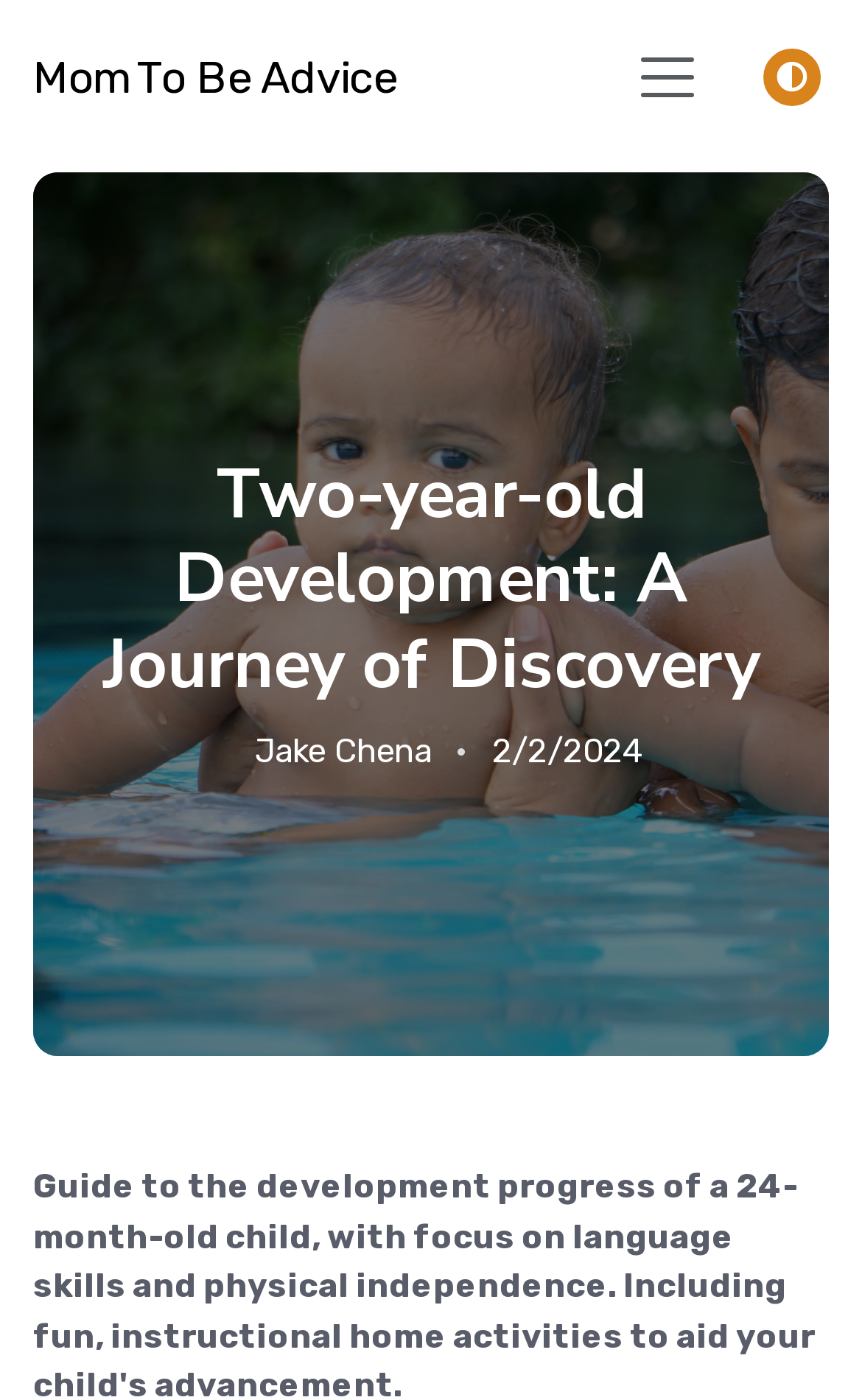What is the name of the related topic?
Please give a detailed and elaborate answer to the question.

I found the related topic by looking at the generic element that contains the related topic name, which is 'Swimming Babies'. This element is located below the article title and above the author's name.